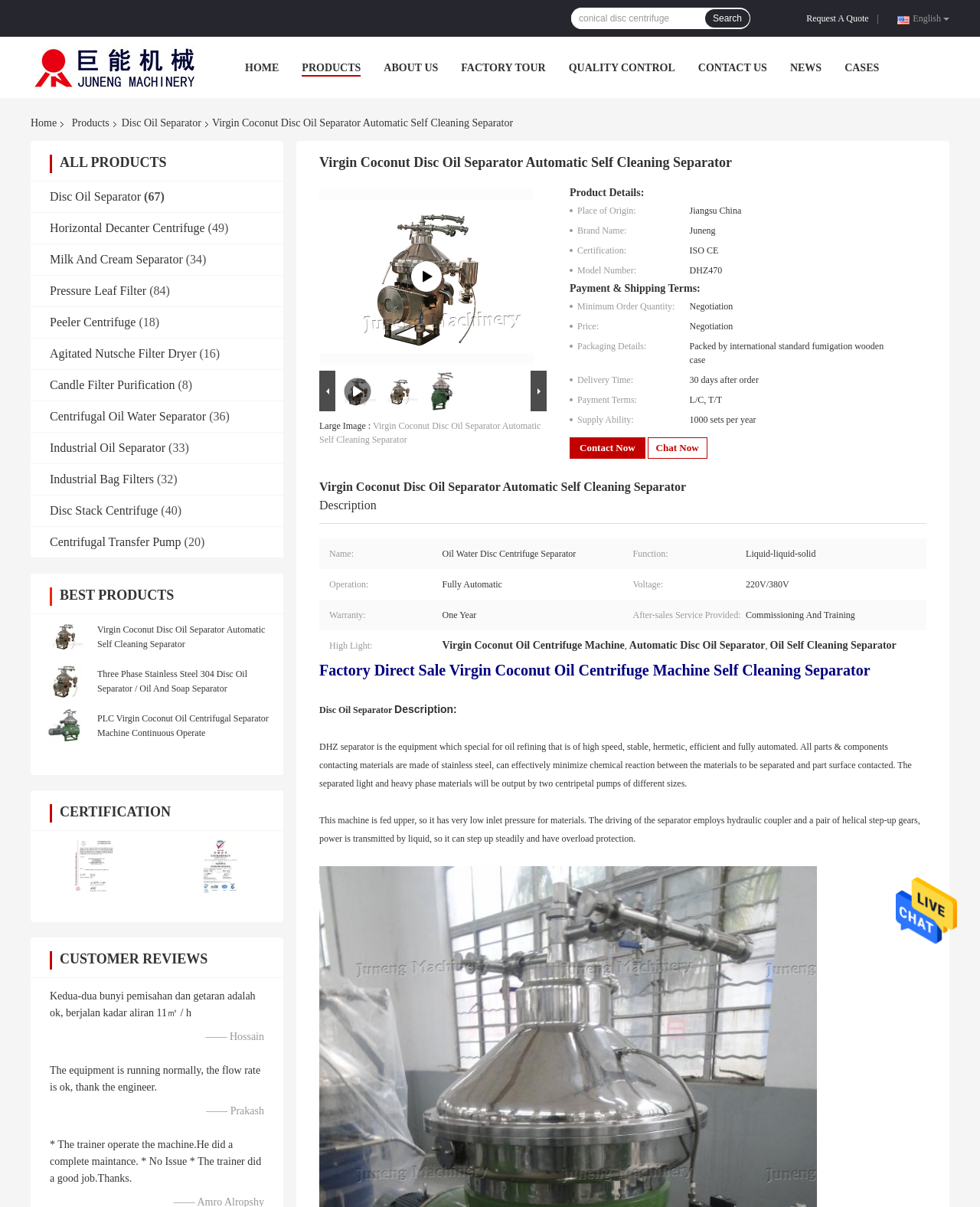How many products are listed under Disc Oil Separator?
Offer a detailed and exhaustive answer to the question.

I counted the number of products listed under the heading 'Disc Oil Separator' and found 67 products.